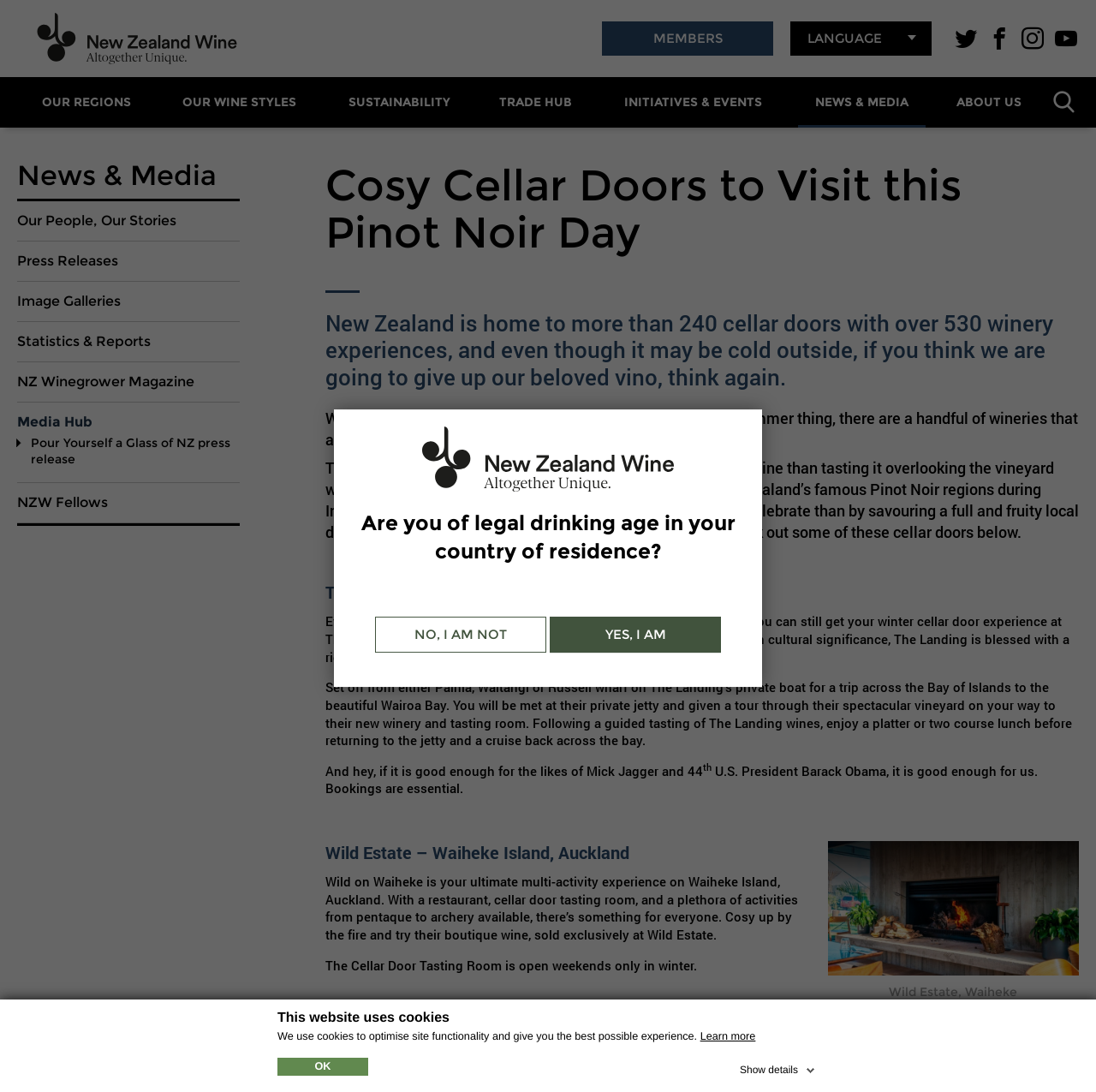Please specify the bounding box coordinates of the area that should be clicked to accomplish the following instruction: "Select 'YES, I AM' to confirm your age". The coordinates should consist of four float numbers between 0 and 1, i.e., [left, top, right, bottom].

[0.502, 0.565, 0.658, 0.598]